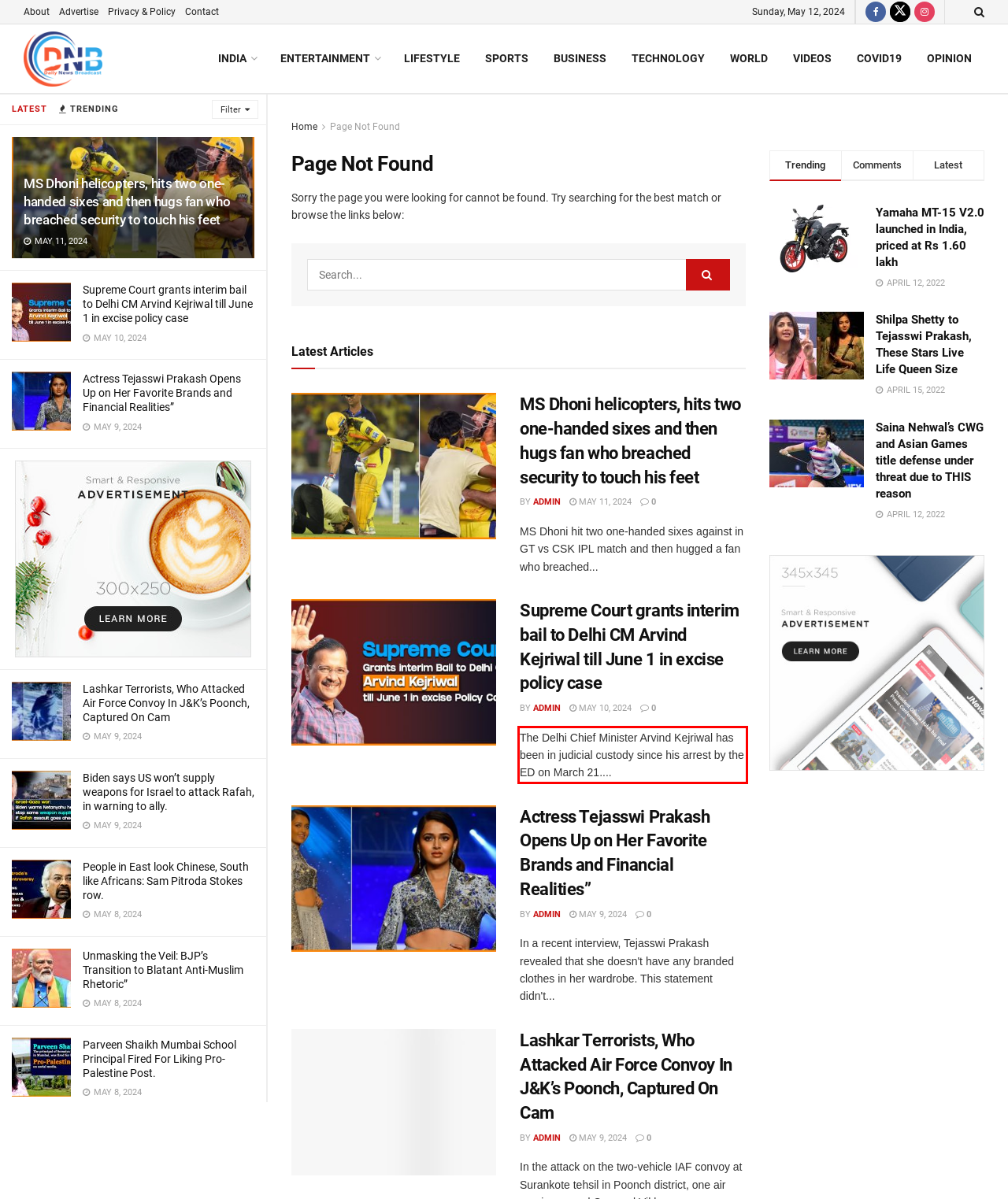In the given screenshot, locate the red bounding box and extract the text content from within it.

The Delhi Chief Minister Arvind Kejriwal has been in judicial custody since his arrest by the ED on March 21....